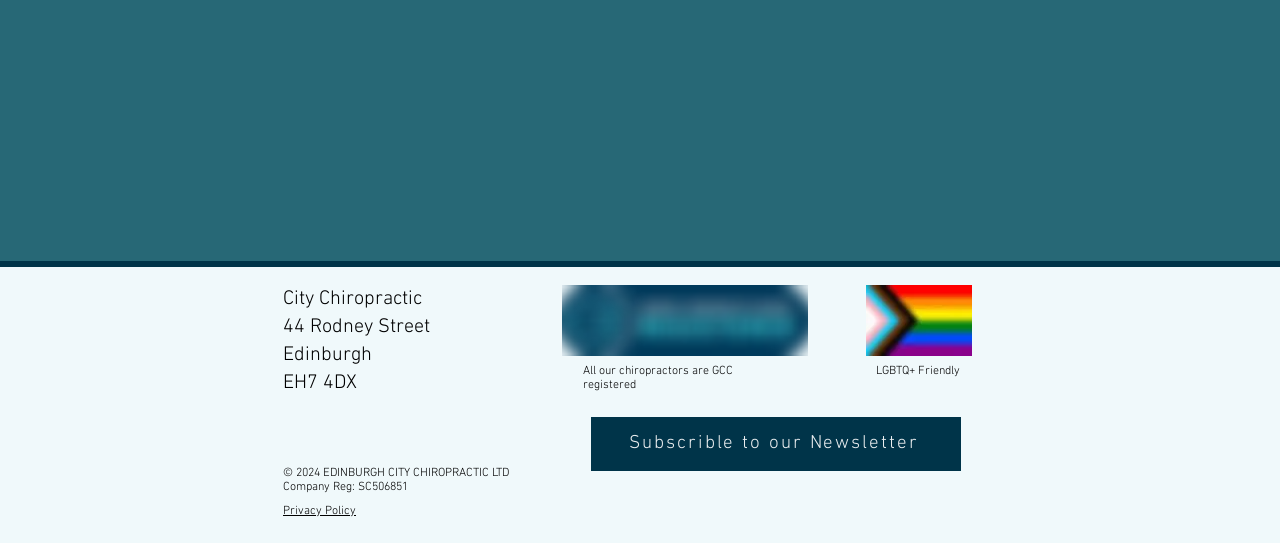Give a one-word or one-phrase response to the question: 
How many social media links are there?

3